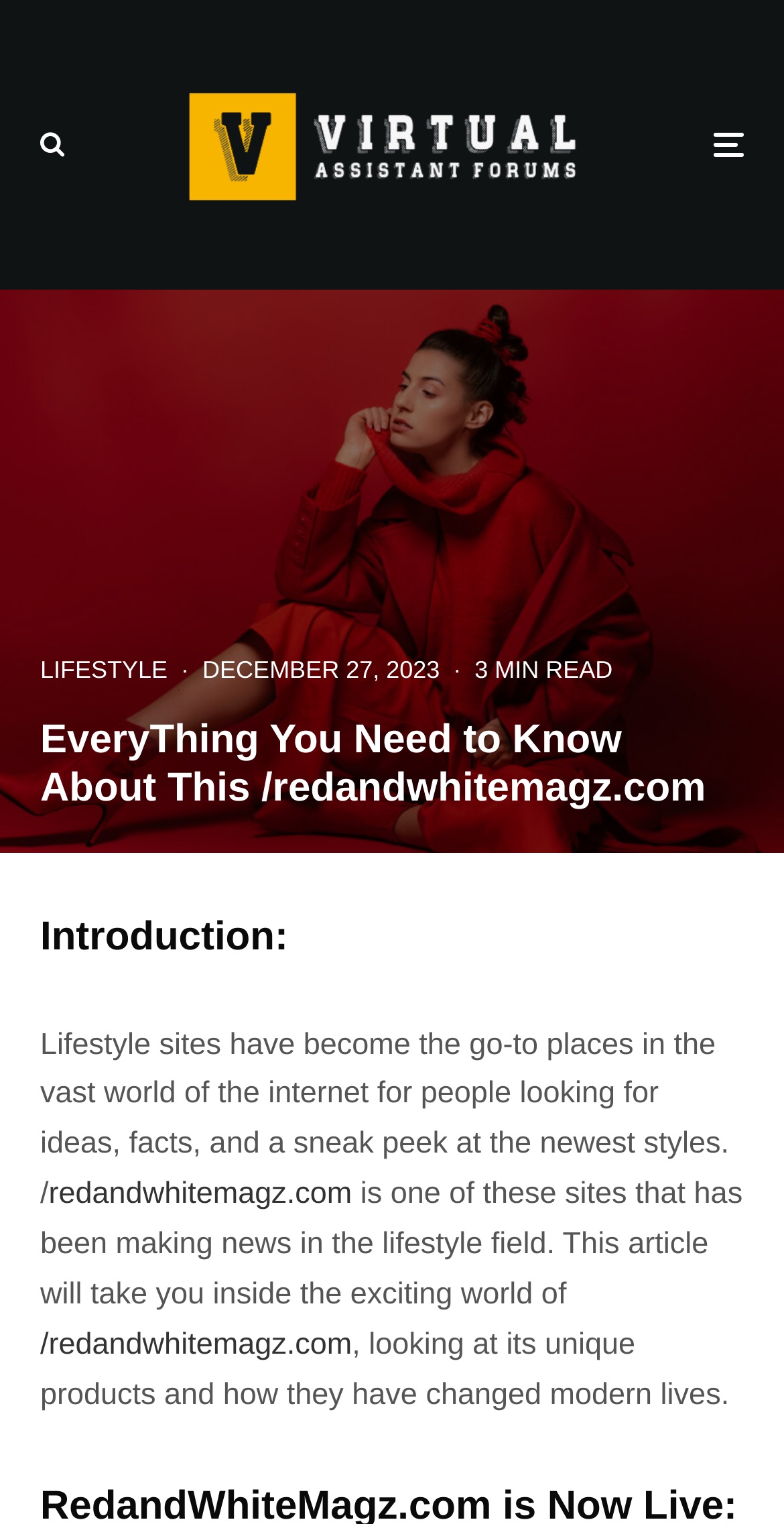What is the category of the article?
Using the image, respond with a single word or phrase.

LIFESTYLE